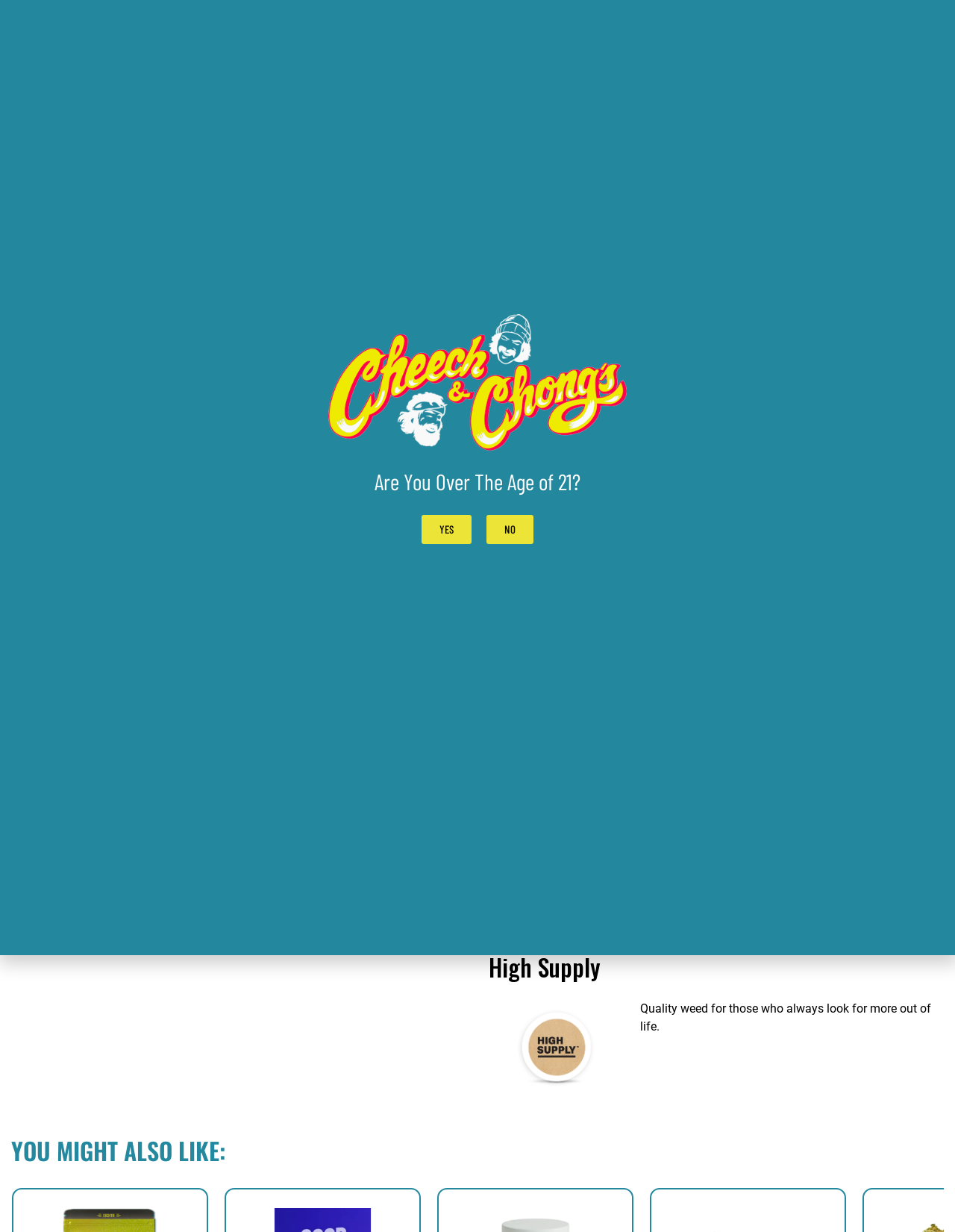Kindly determine the bounding box coordinates of the area that needs to be clicked to fulfill this instruction: "Visit the SHOP".

[0.546, 0.015, 0.61, 0.042]